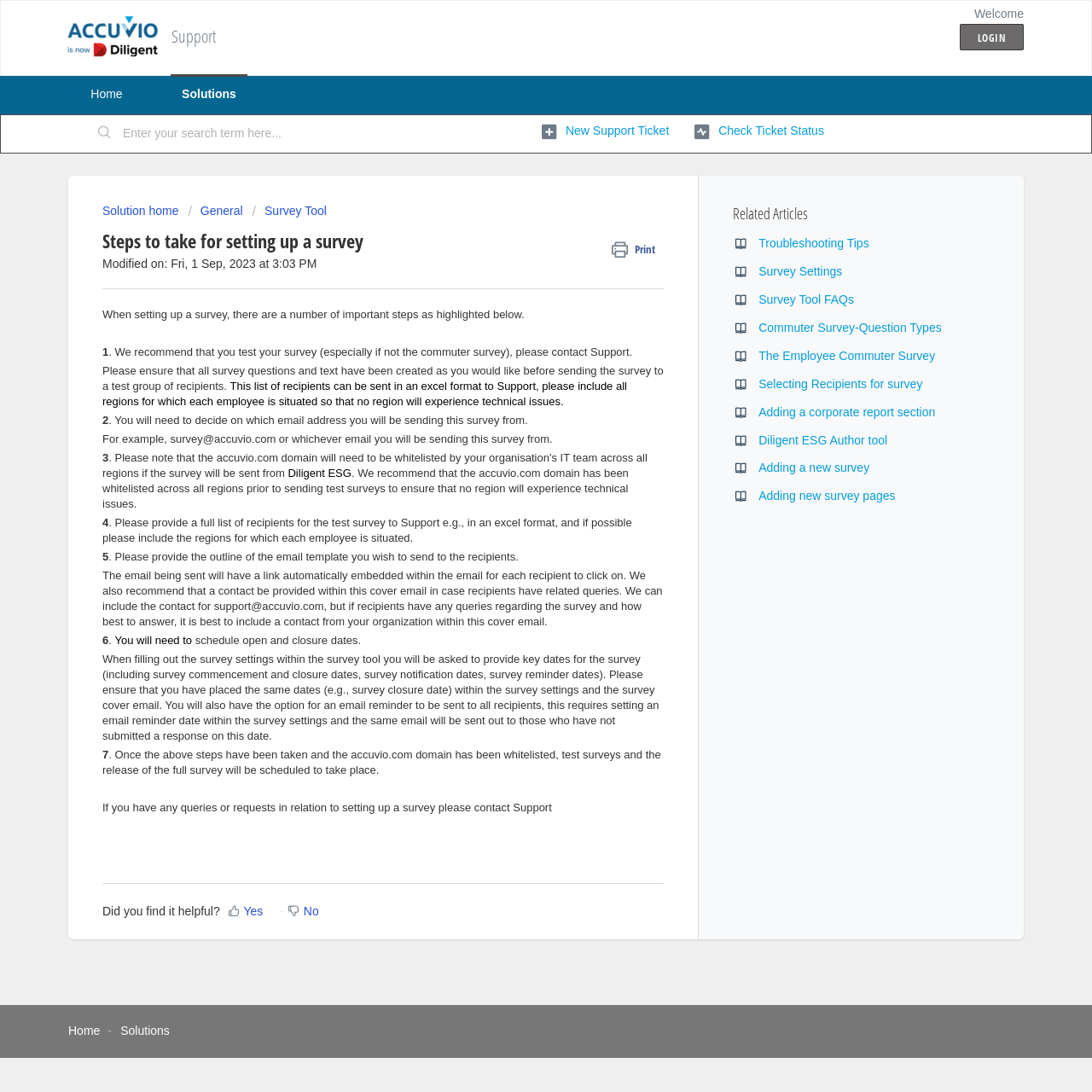What is the purpose of whitelisting the accuvio.com domain?
Using the picture, provide a one-word or short phrase answer.

To prevent technical issues